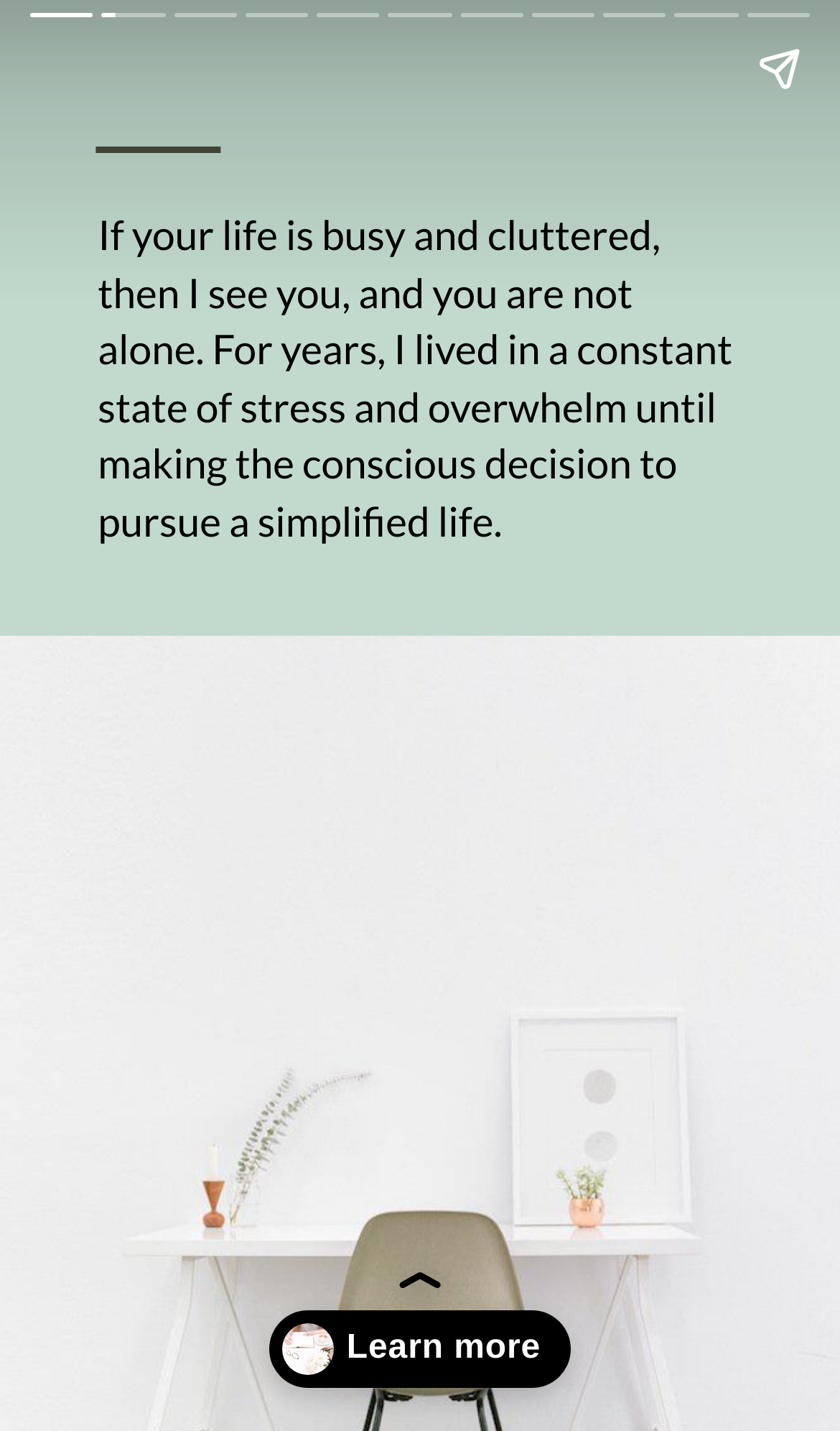Please give a concise answer to this question using a single word or phrase: 
What is the author's previous state of life?

Stress and overwhelm